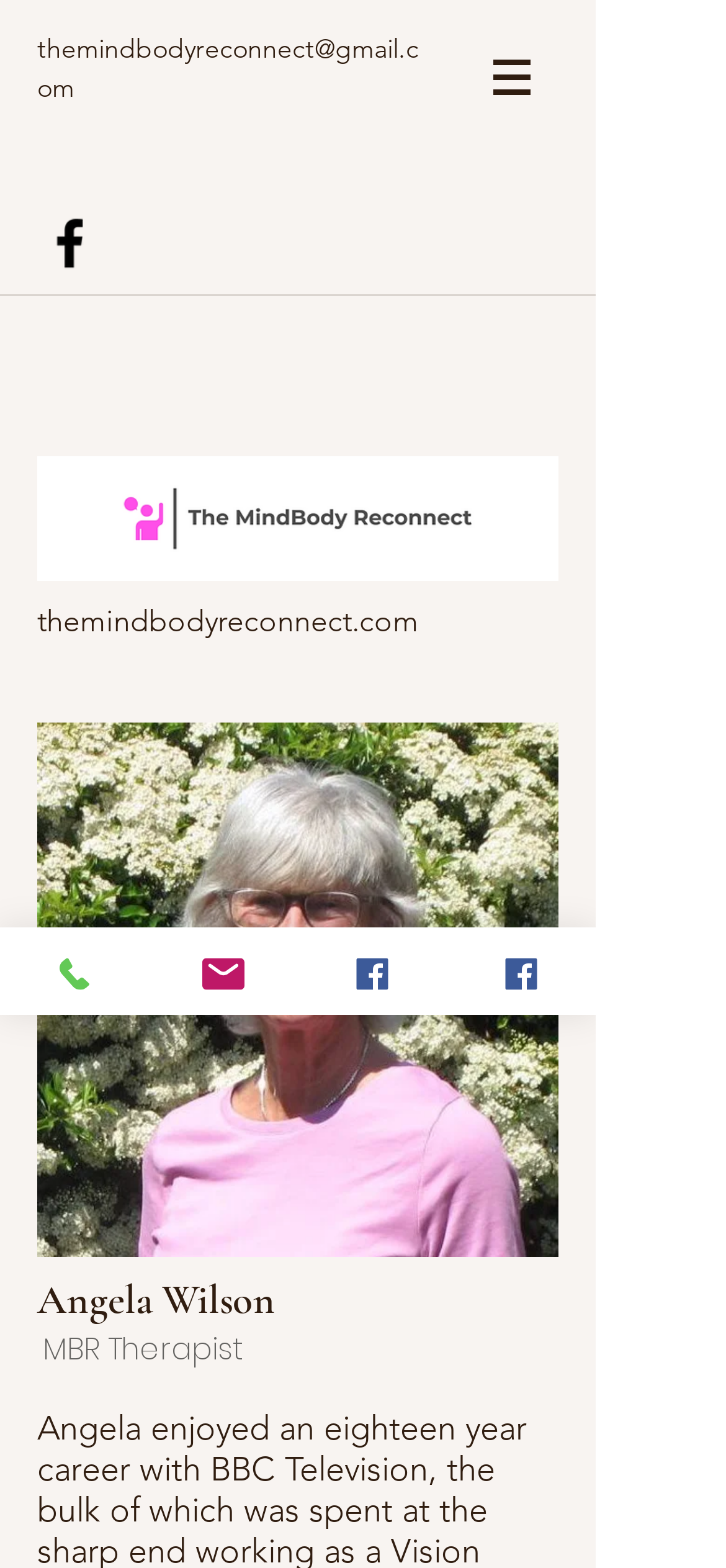Using the elements shown in the image, answer the question comprehensively: What is the email address of Angela Wilson?

I found the email address by looking at the link element with the text 'themindbodyreconnect@gmail.com' which is located at the top of the webpage.